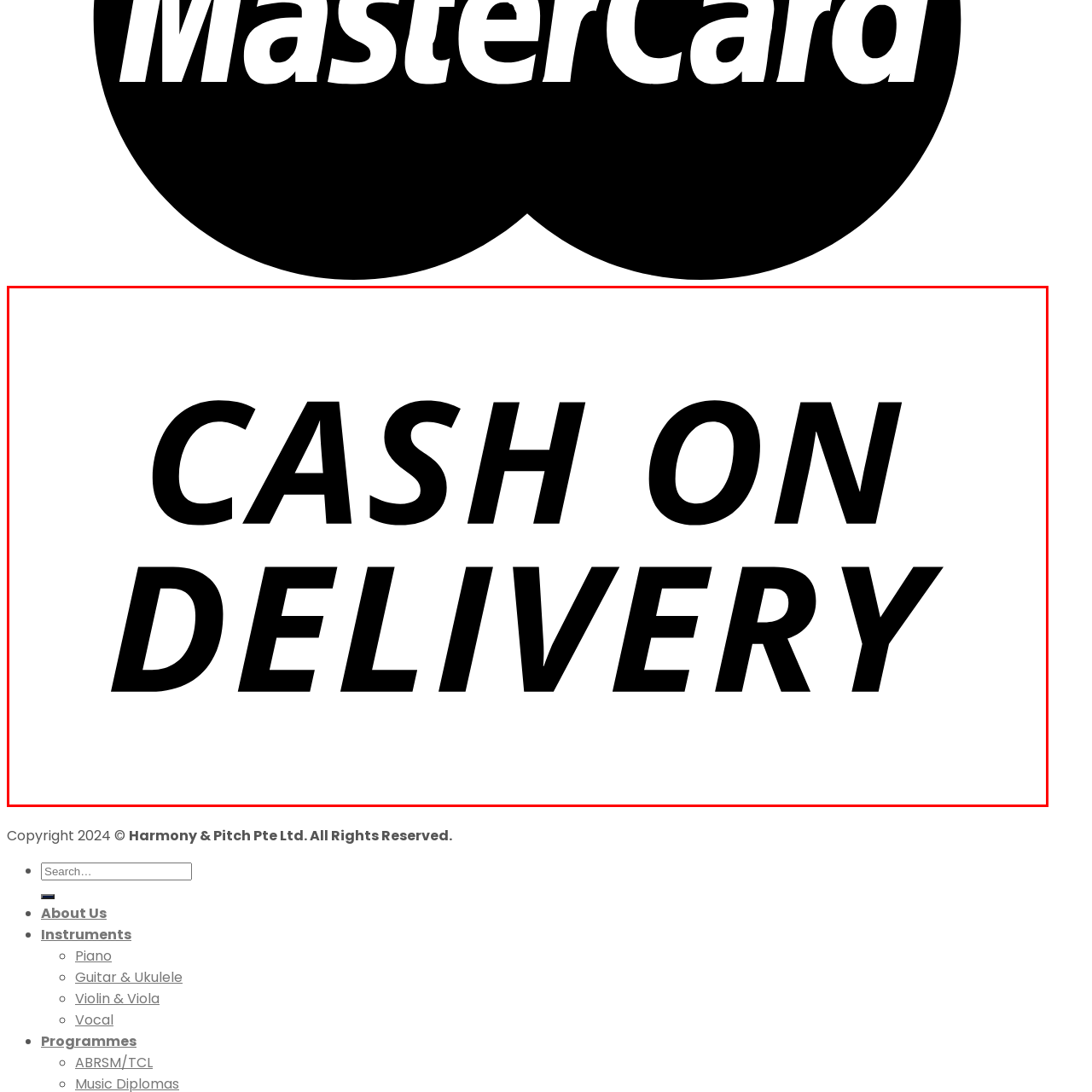Describe in detail what you see in the image highlighted by the red border.

The image prominently displays the bold phrase "CASH ON DELIVERY" in a striking font, emphasizing the concept of payment upon receipt of goods. This payment method is commonly used in e-commerce, allowing customers to pay for items only after they have been delivered, adding a layer of security and convenience to online shopping transactions. The simplicity and clarity of the text suggest a straightforward and reliable payment option for consumers.